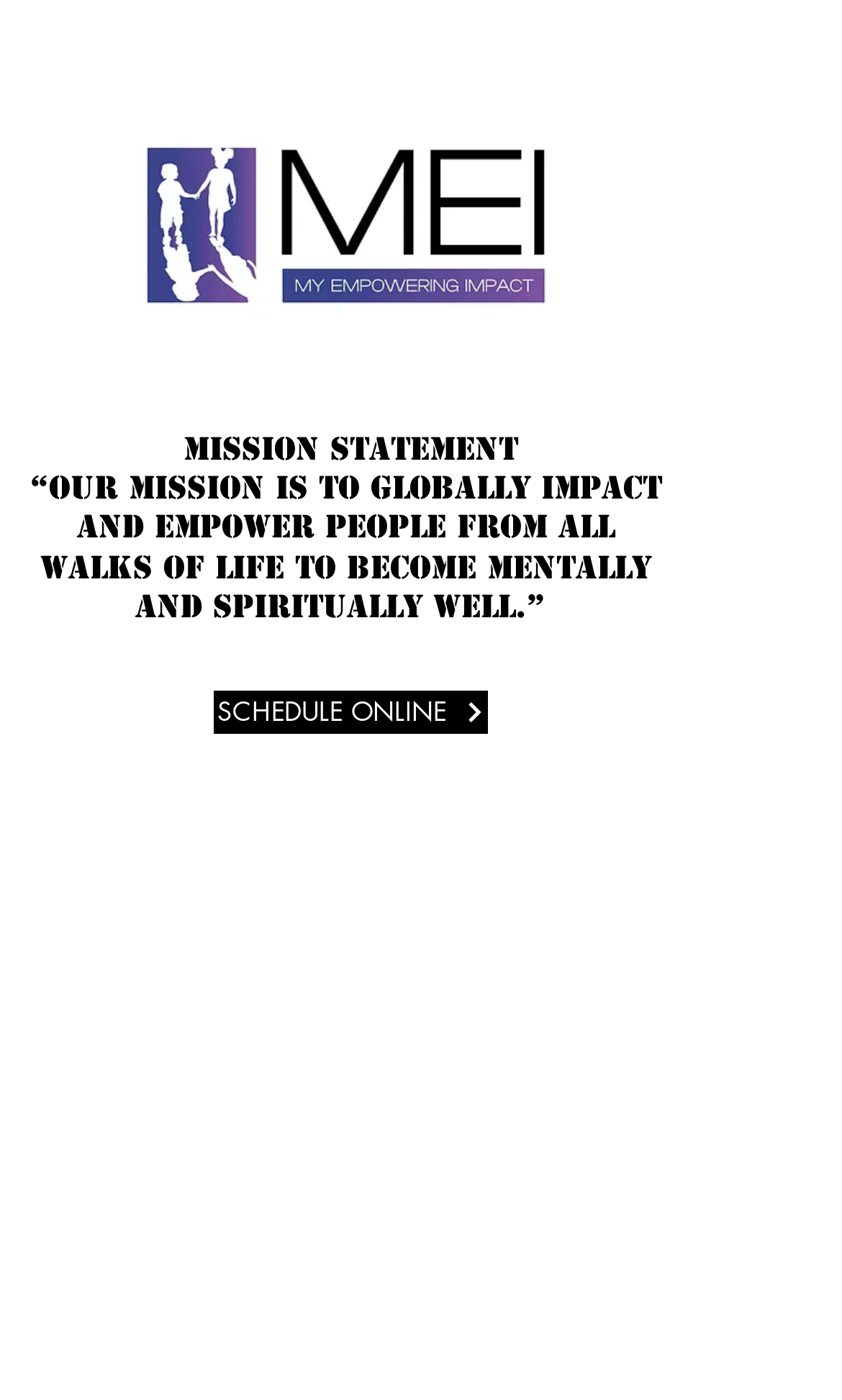Kindly respond to the following question with a single word or a brief phrase: 
What is the mission statement of the organization?

Globally Impact and Empower People